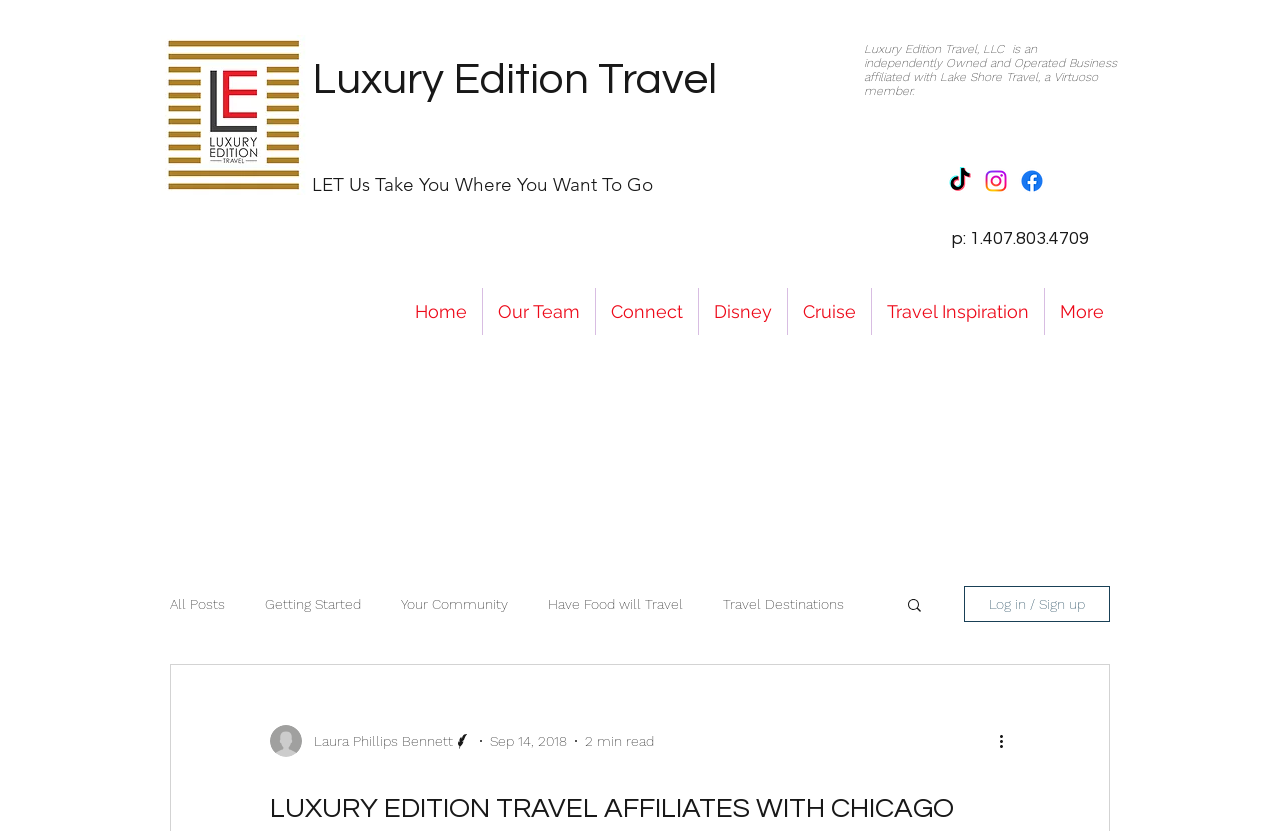Determine the bounding box coordinates for the clickable element required to fulfill the instruction: "Check the blog". Provide the coordinates as four float numbers between 0 and 1, i.e., [left, top, right, bottom].

None